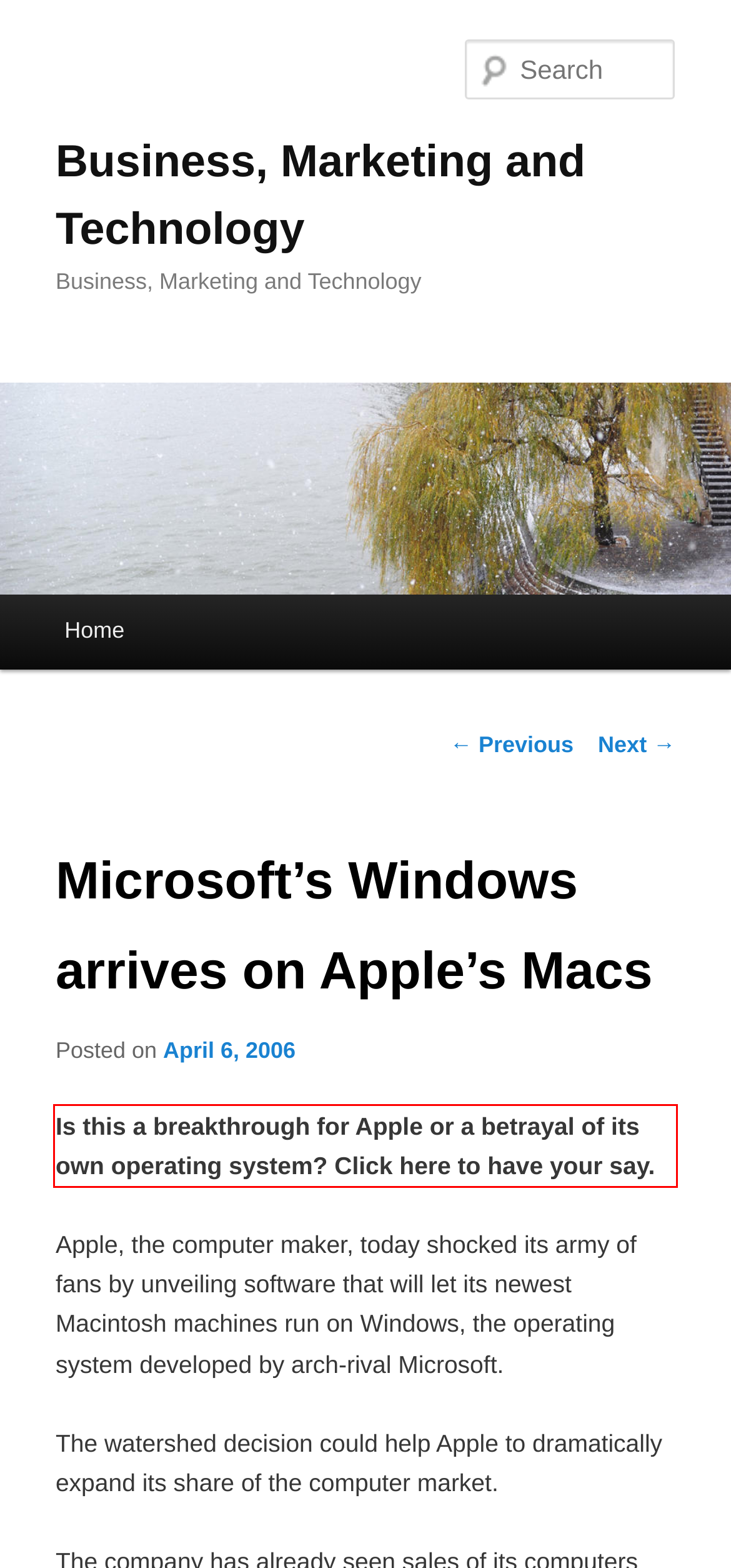Given a screenshot of a webpage containing a red bounding box, perform OCR on the text within this red bounding box and provide the text content.

Is this a breakthrough for Apple or a betrayal of its own operating system? Click here to have your say.